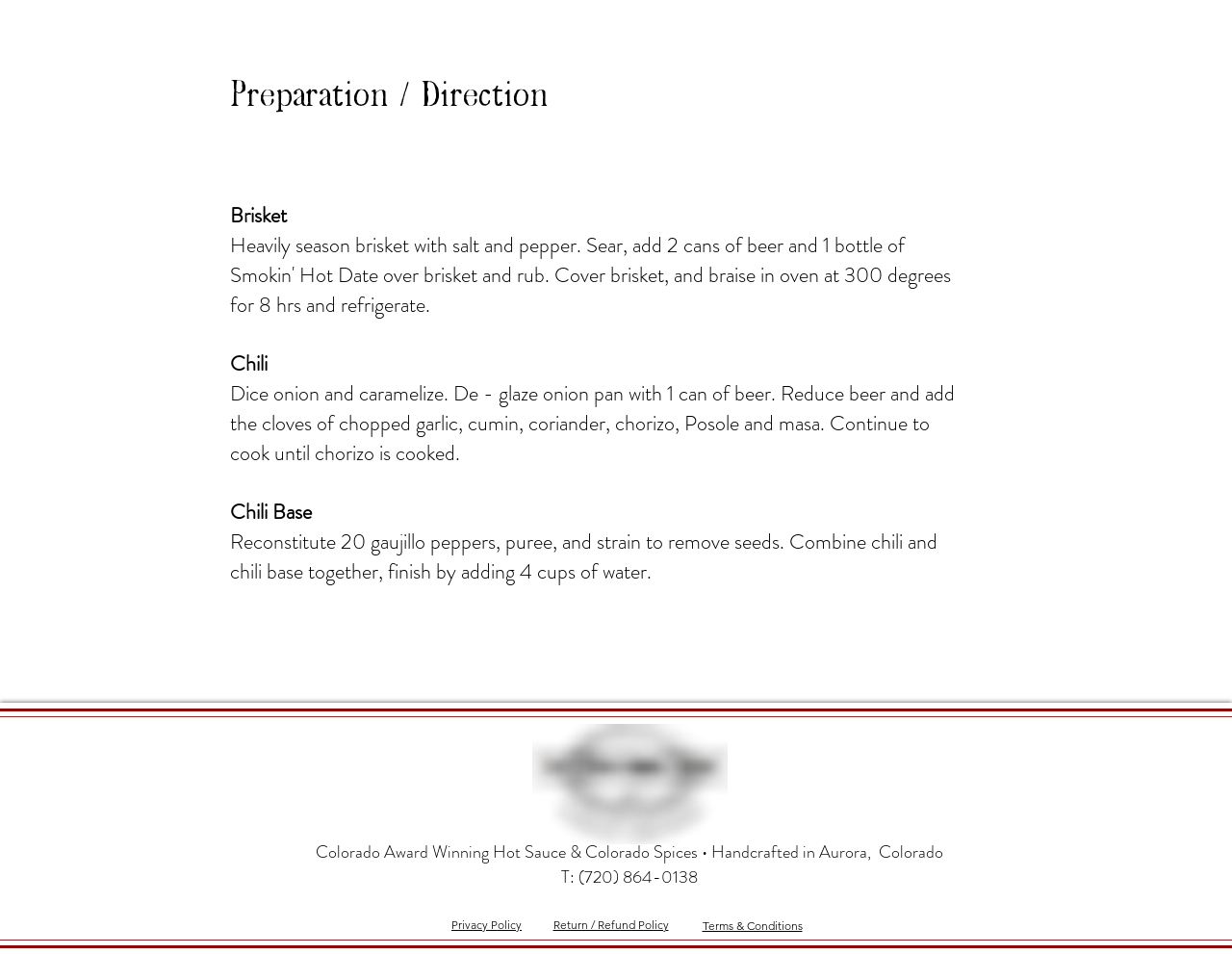Determine the bounding box for the described HTML element: "Privacy Policy". Ensure the coordinates are four float numbers between 0 and 1 in the format [left, top, right, bottom].

[0.366, 0.964, 0.423, 0.977]